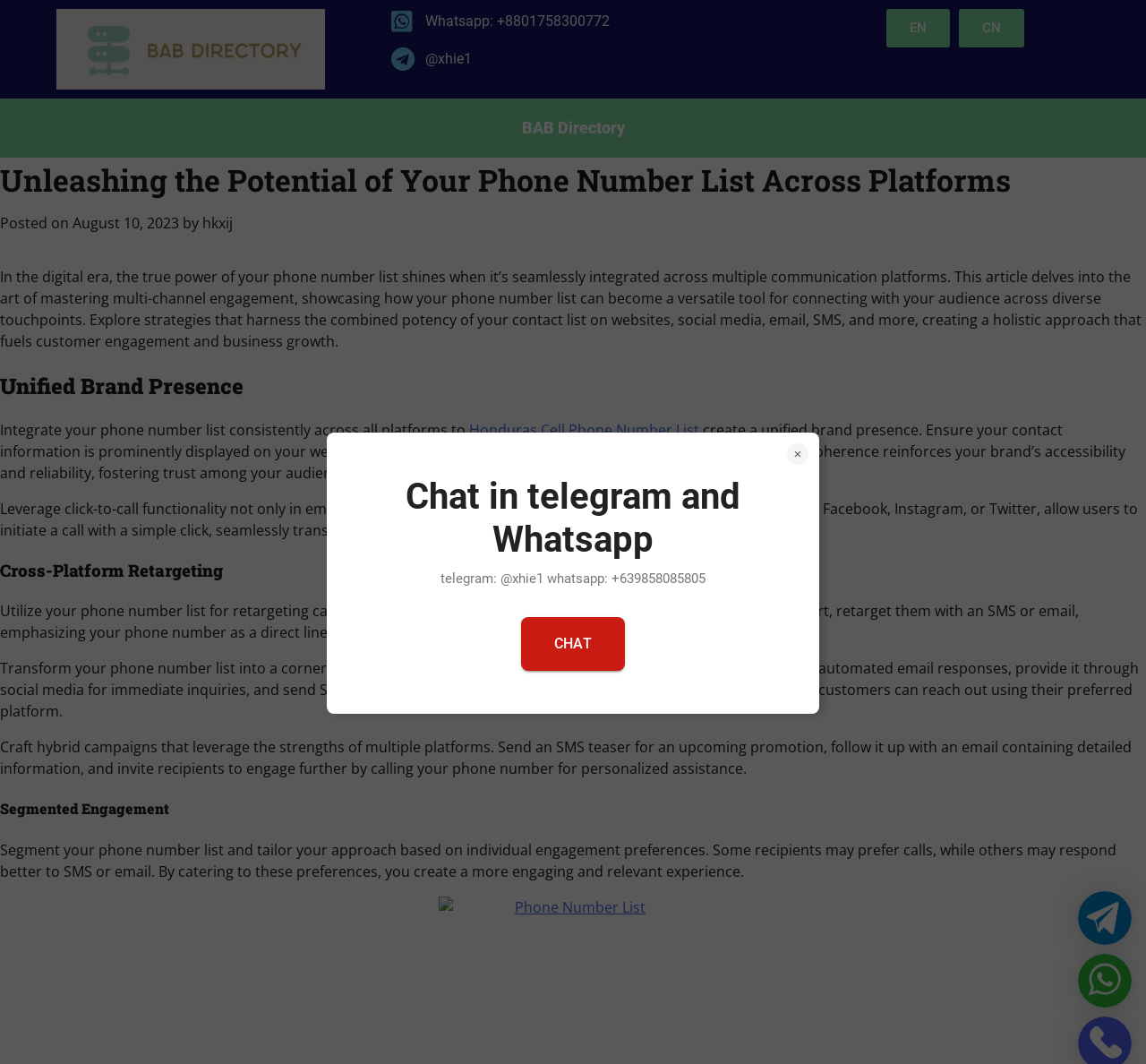What is the goal of segmented engagement?
Provide a detailed and extensive answer to the question.

The goal of segmented engagement is to create a more engaging and relevant experience by catering to individual engagement preferences, such as some recipients preferring calls, while others may respond better to SMS or email.